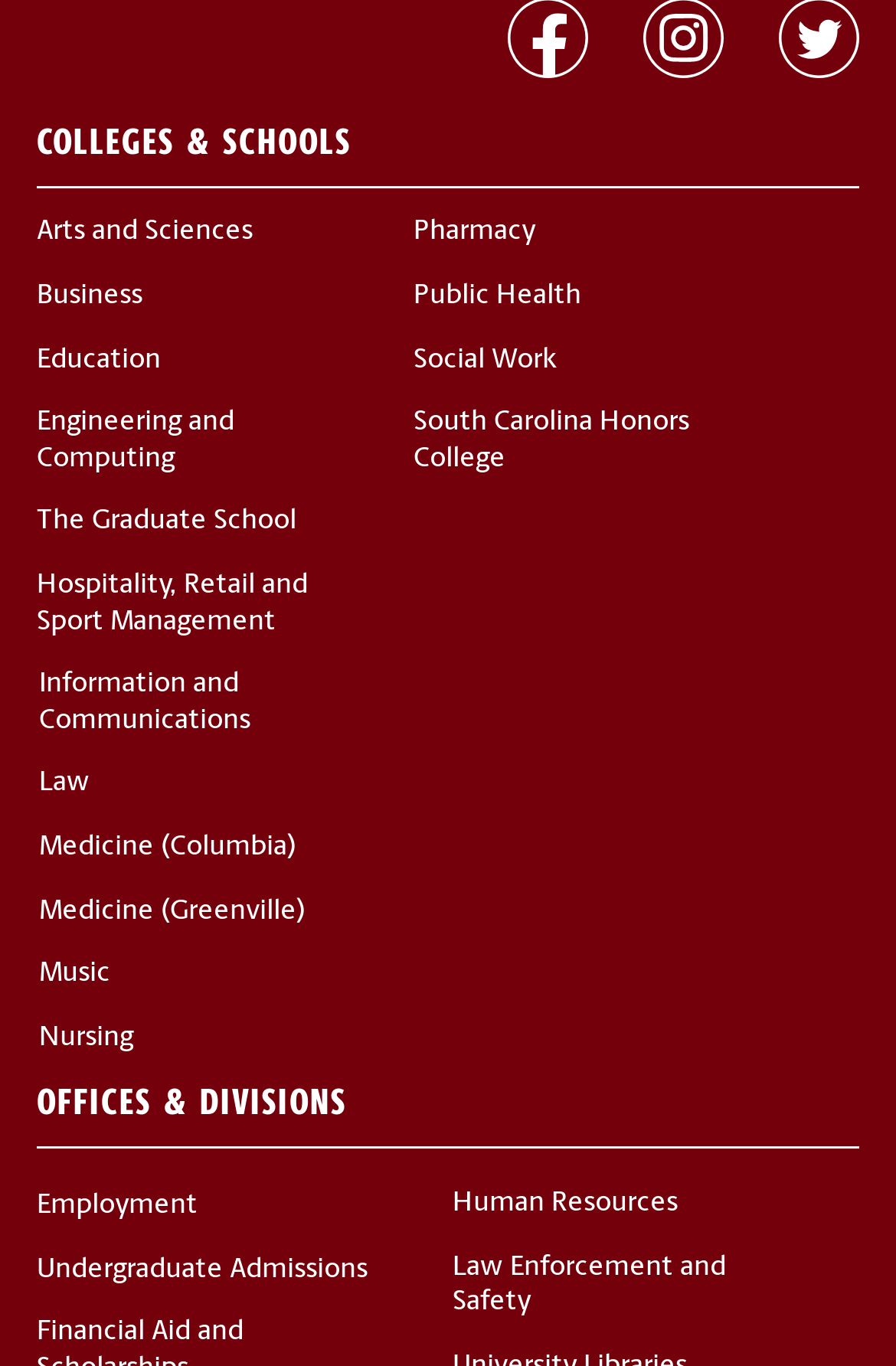Could you locate the bounding box coordinates for the section that should be clicked to accomplish this task: "visit South Carolina Honors College".

[0.462, 0.298, 0.8, 0.35]